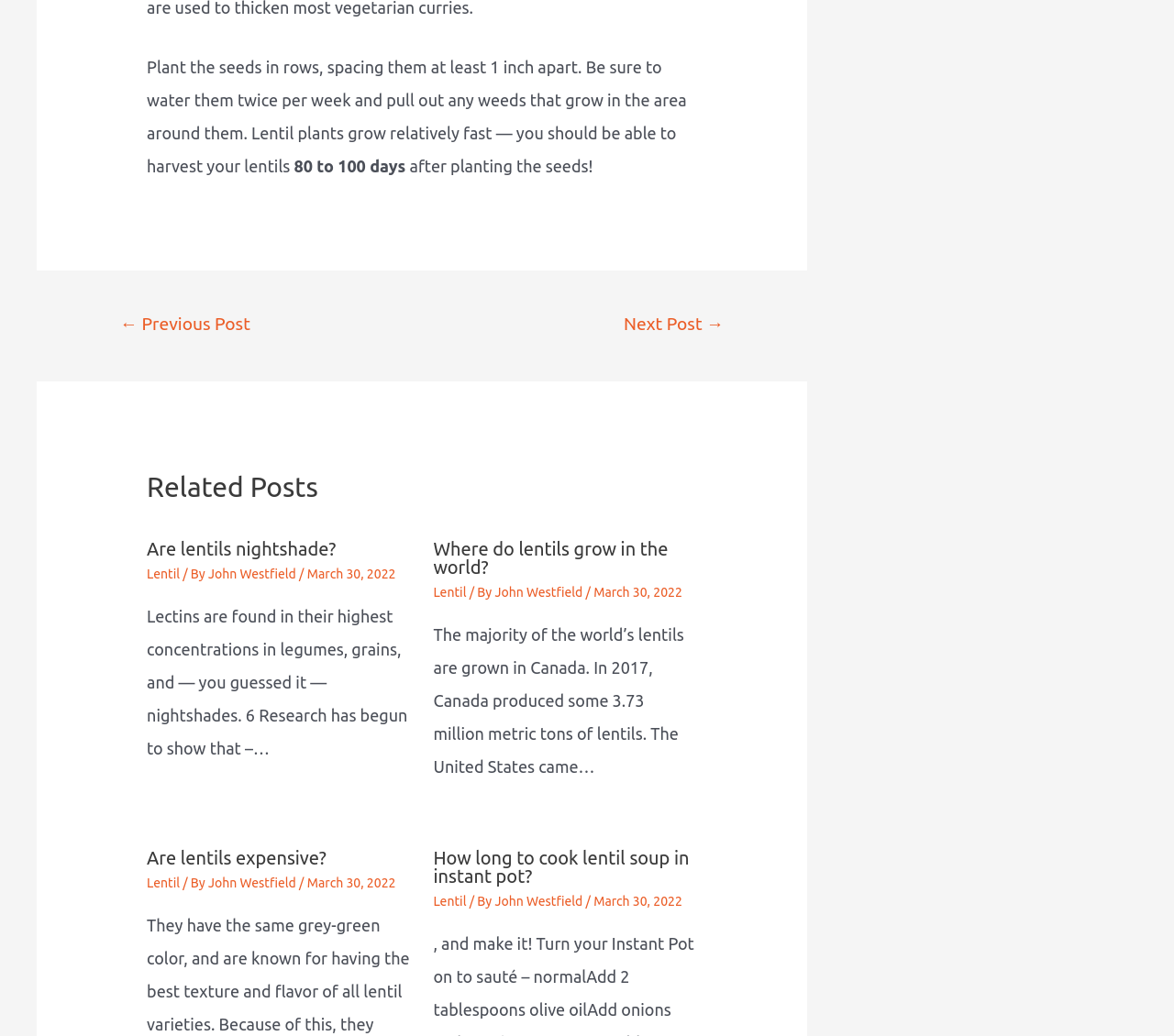Where are most of the world's lentils grown?
Please look at the screenshot and answer using one word or phrase.

Canada